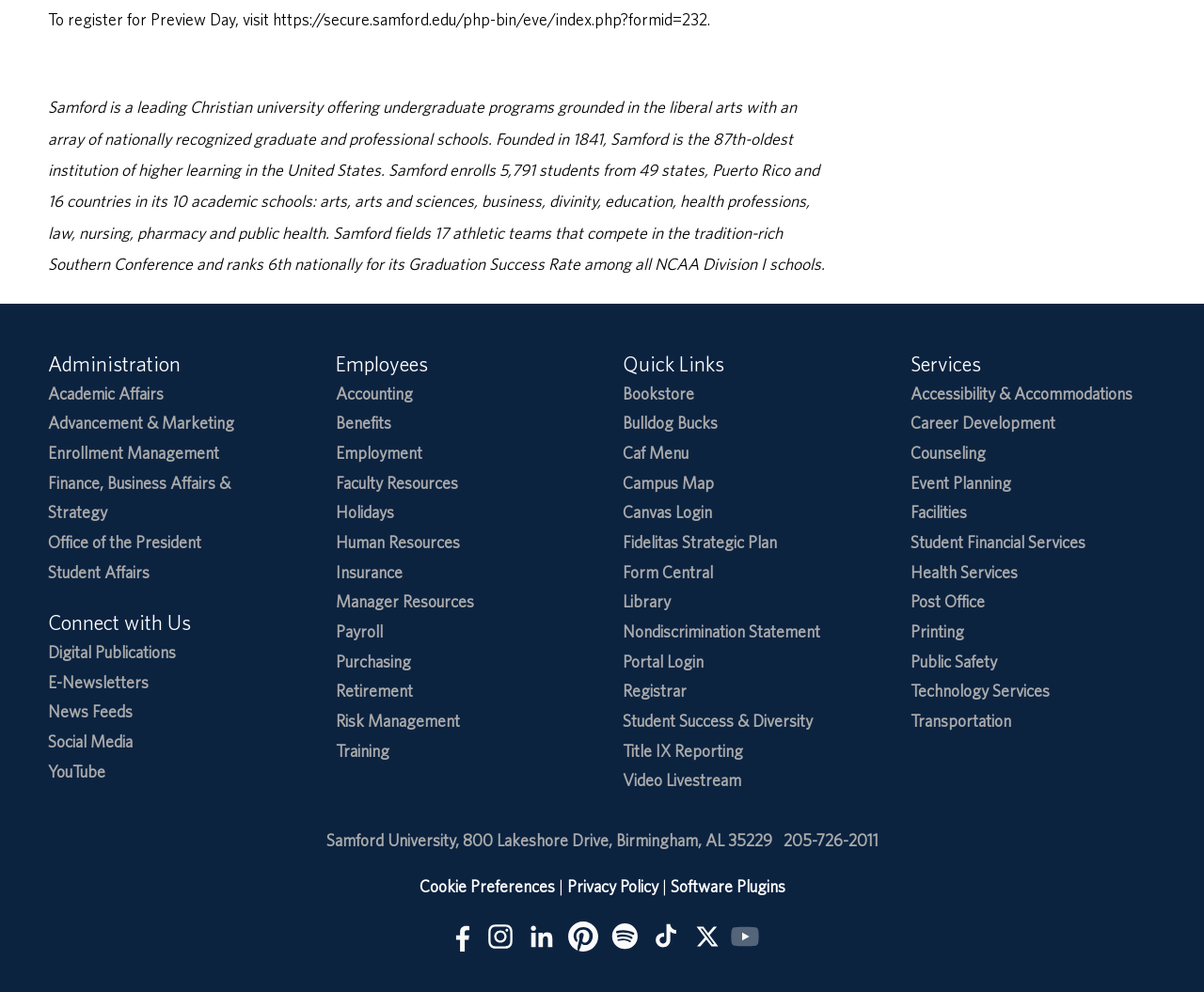Find and specify the bounding box coordinates that correspond to the clickable region for the instruction: "Book Your Next Event".

None